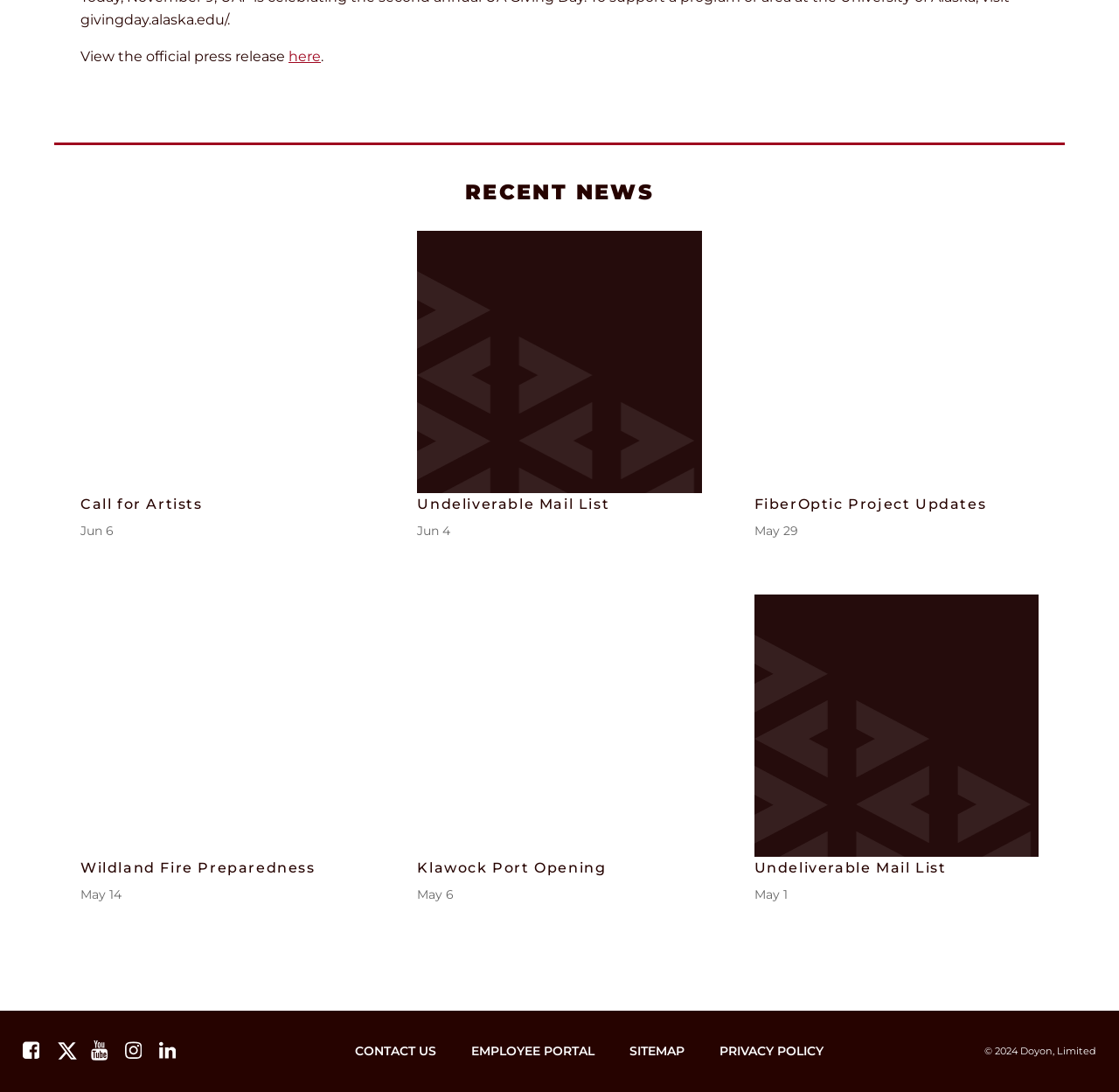Find the bounding box coordinates of the clickable area required to complete the following action: "Read about Call for Artists".

[0.072, 0.322, 0.326, 0.338]